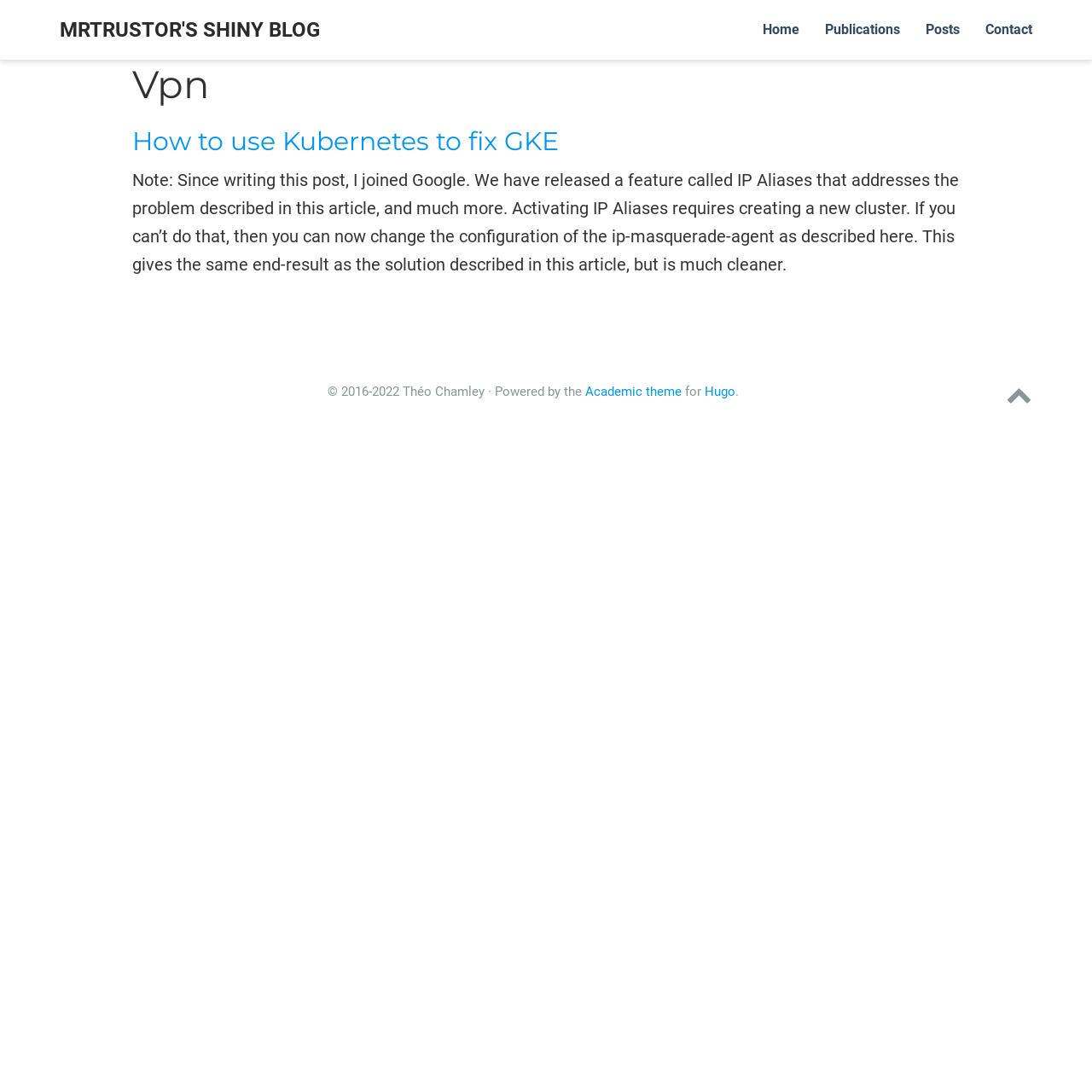Given the description Publications, predict the bounding box coordinates of the UI element. Ensure the coordinates are in the format (top-left x, top-left y, bottom-right x, bottom-right y) and all values are between 0 and 1.

[0.744, 0.0, 0.836, 0.055]